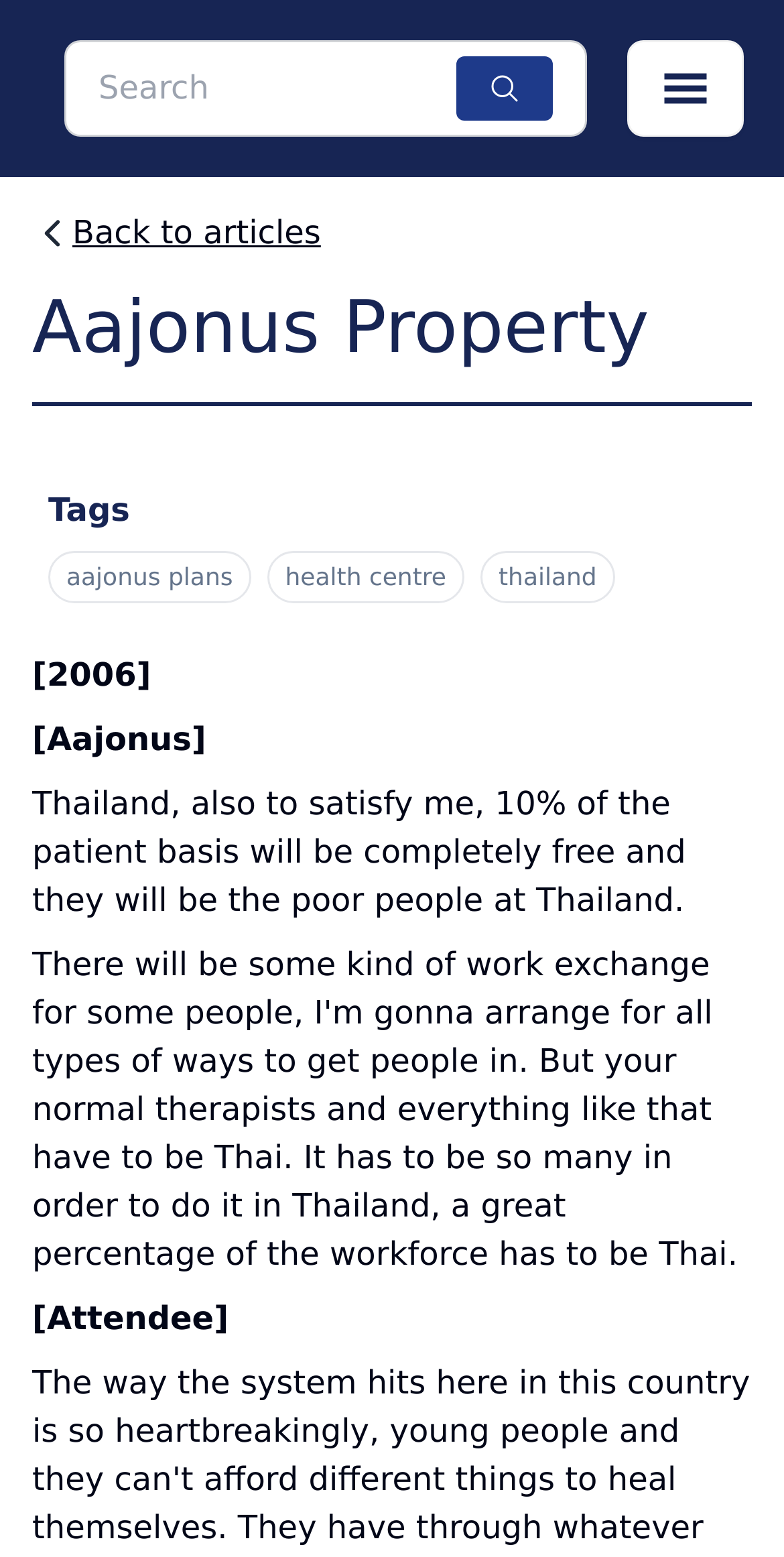Can you look at the image and give a comprehensive answer to the question:
What is the year mentioned?

The year 2006 is mentioned in the StaticText element '[2006]' which is located below the 'Aajonus Property' heading.